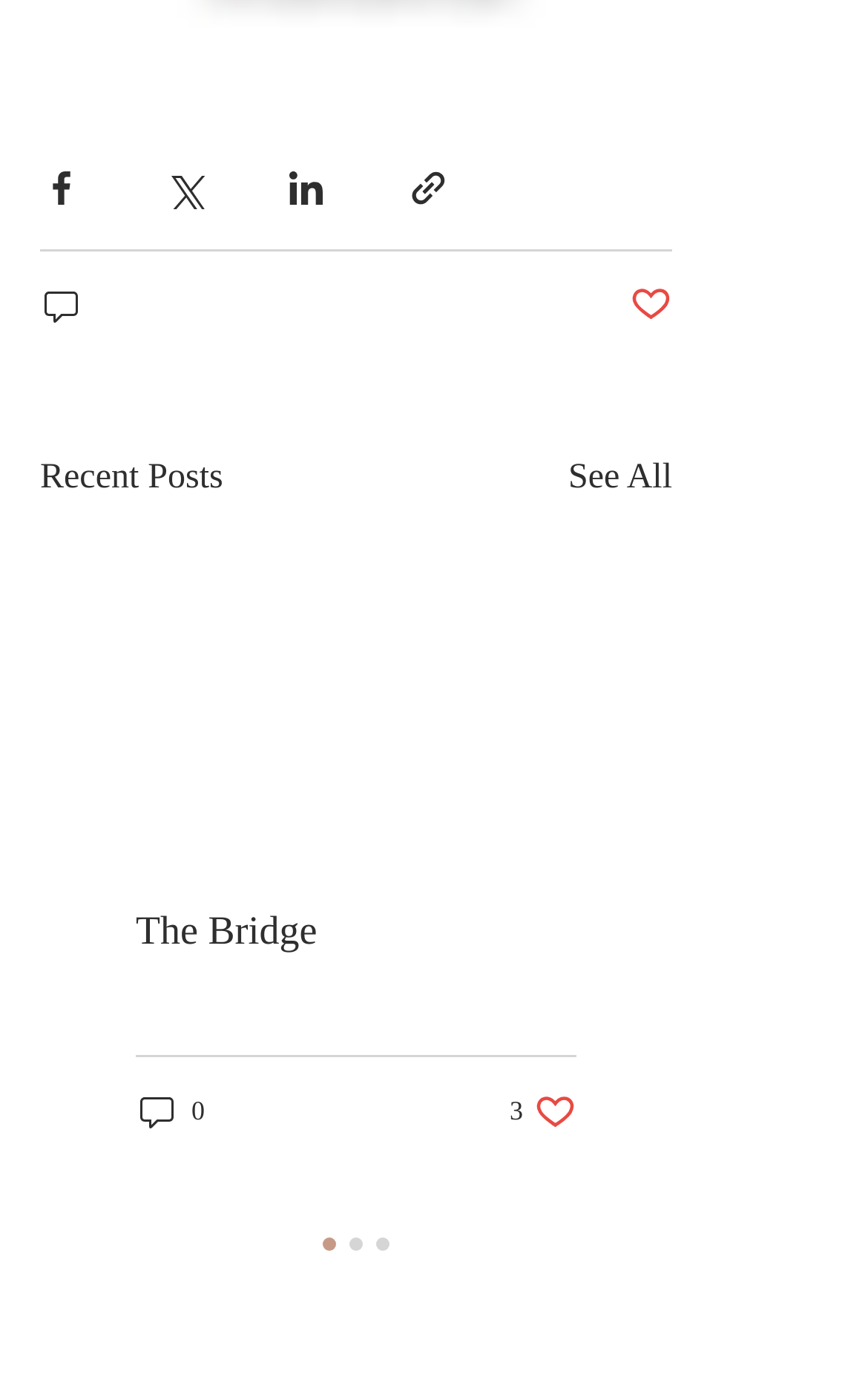Please find the bounding box coordinates of the section that needs to be clicked to achieve this instruction: "Share via link".

[0.469, 0.12, 0.518, 0.15]